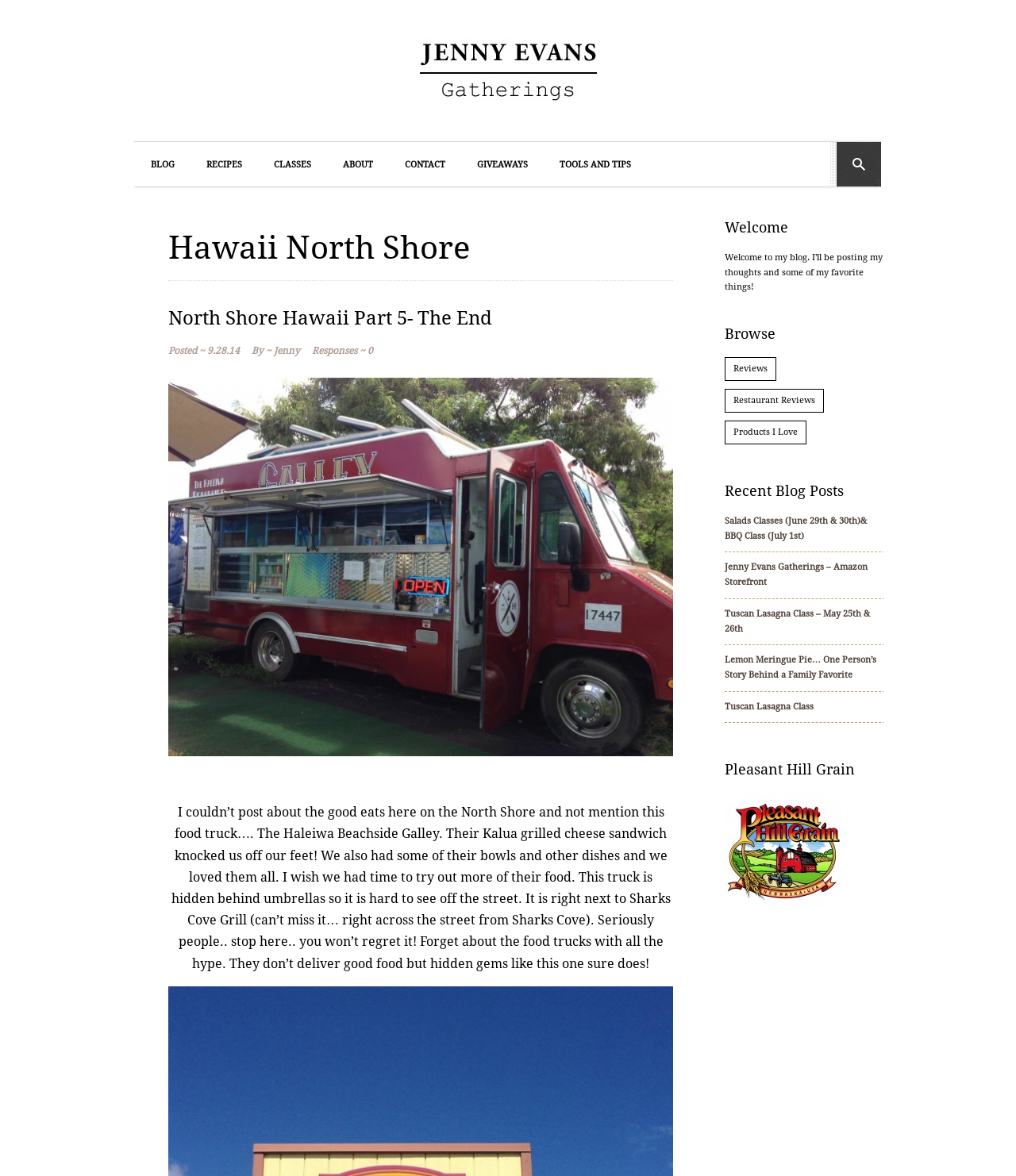Identify the title of the webpage and provide its text content.

Hawaii North Shore